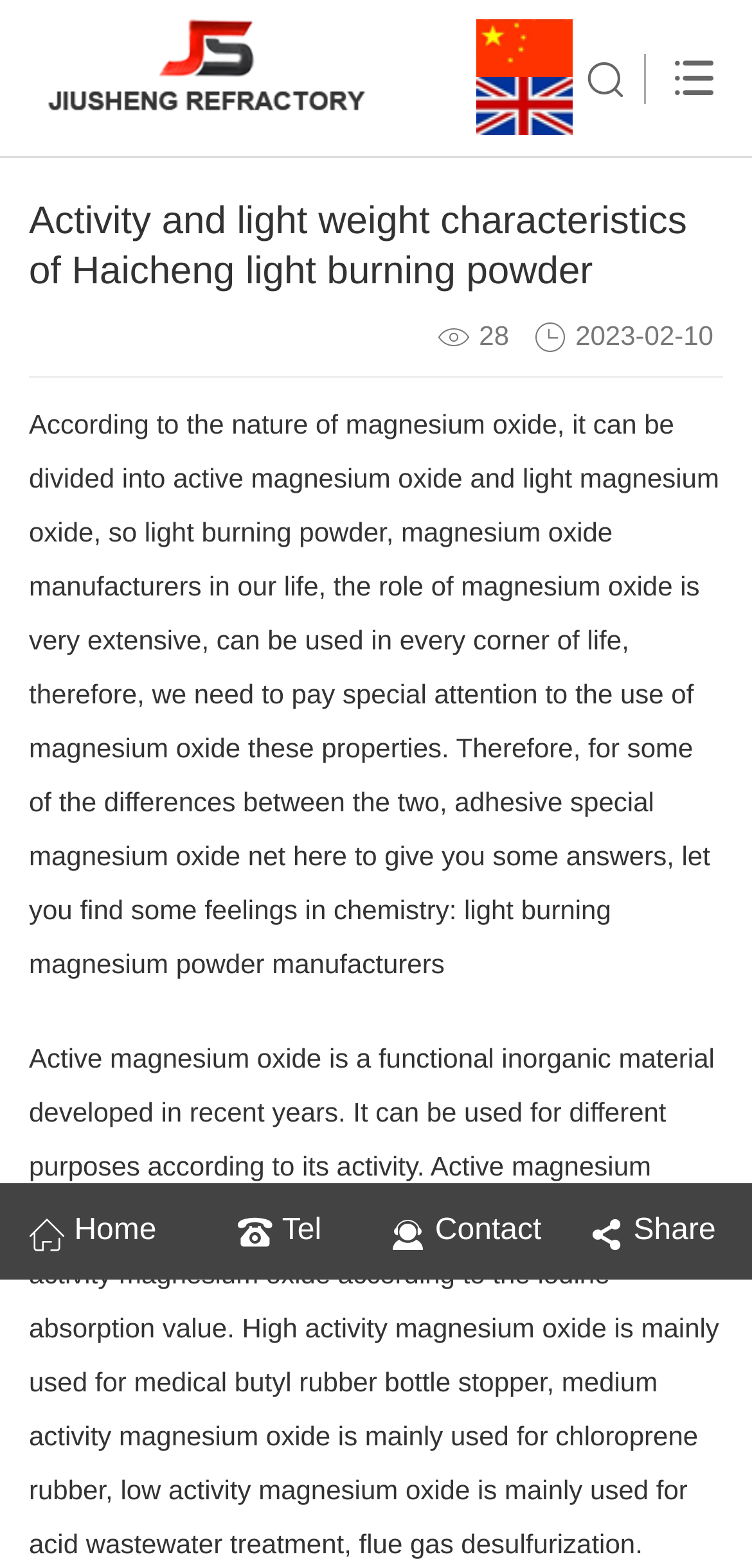Give a one-word or short phrase answer to the question: 
What is the role of magnesium oxide in our life?

Extensive